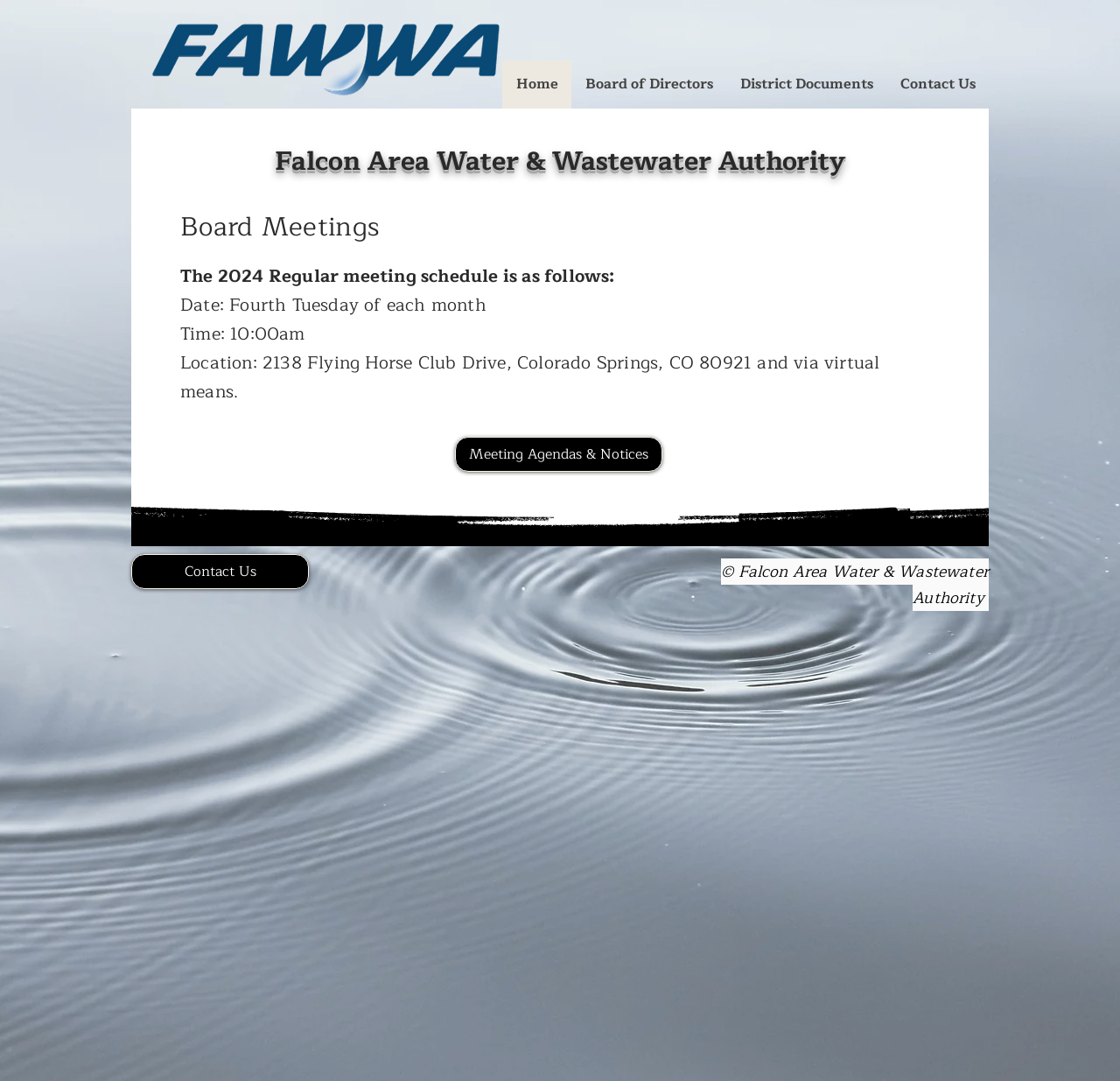Illustrate the webpage thoroughly, mentioning all important details.

The webpage is about the Falcon Area Water and Wastewater Authority, serving El Paso County, Colorado. At the top left corner, there is the FAWWA logo. Next to it, there is a navigation menu with four links: Home, Board of Directors, District Documents, and Contact Us. 

Below the navigation menu, there is a main section with three headings. The first heading is the title of the webpage, "Falcon Area Water & Wastewater Authority". The second heading is "Board Meetings", and the third heading provides the 2024 regular meeting schedule, including the date, time, and location. The location is specified as 2138 Flying Horse Club Drive, Colorado Springs, CO 80921, and also mentions virtual means.

Under the meeting schedule, there is a link to "Meeting Agendas & Notices". At the bottom of the page, there is a footer section with a "Contact Us" link and a copyright notice that reads "© Falcon Area Water & Wastewater Authority".